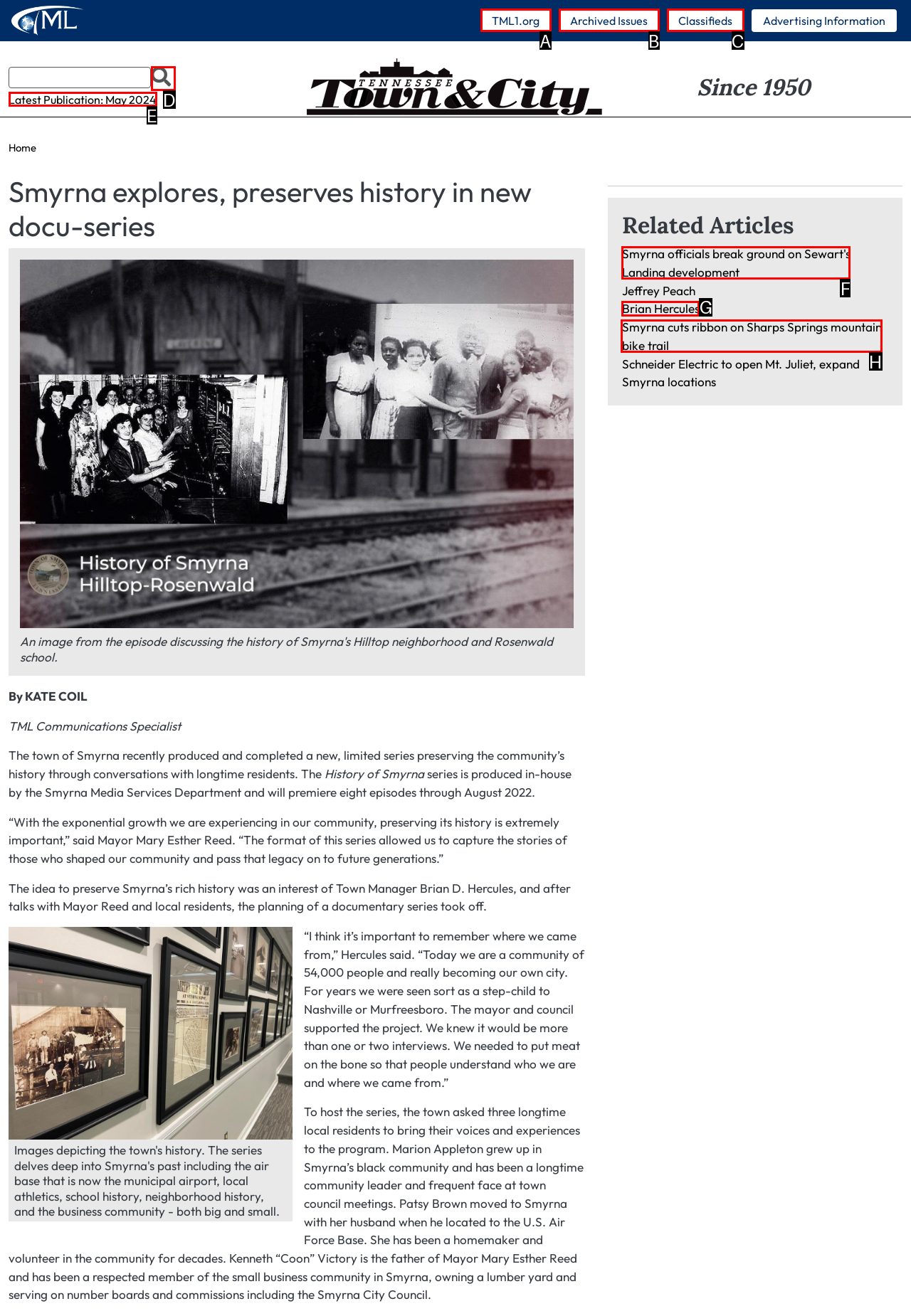To perform the task "Learn more about 'Smyrna cuts ribbon on Sharps Springs mountain bike trail'", which UI element's letter should you select? Provide the letter directly.

H